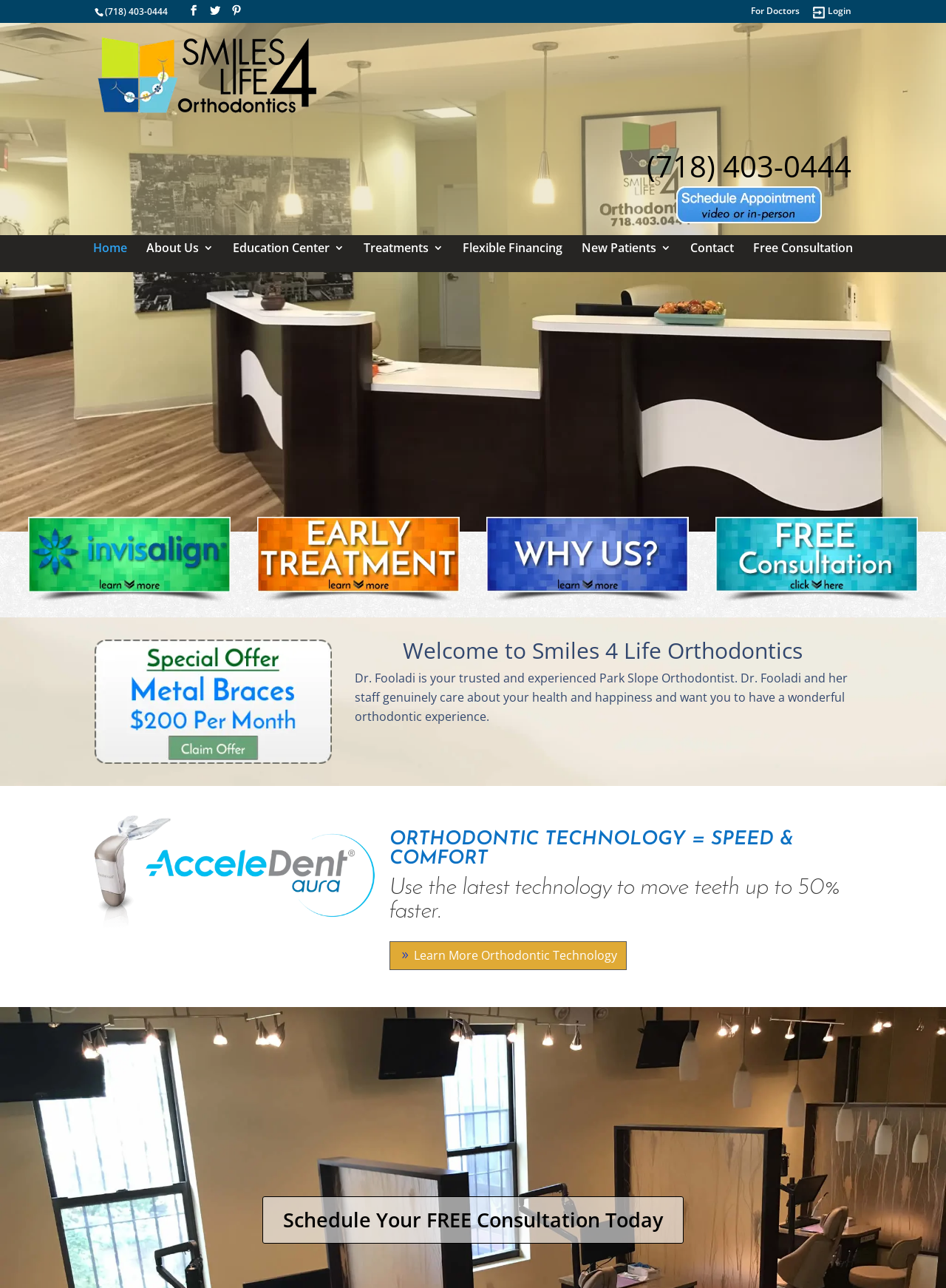Determine the bounding box coordinates of the section to be clicked to follow the instruction: "Call the office". The coordinates should be given as four float numbers between 0 and 1, formatted as [left, top, right, bottom].

[0.111, 0.004, 0.177, 0.014]